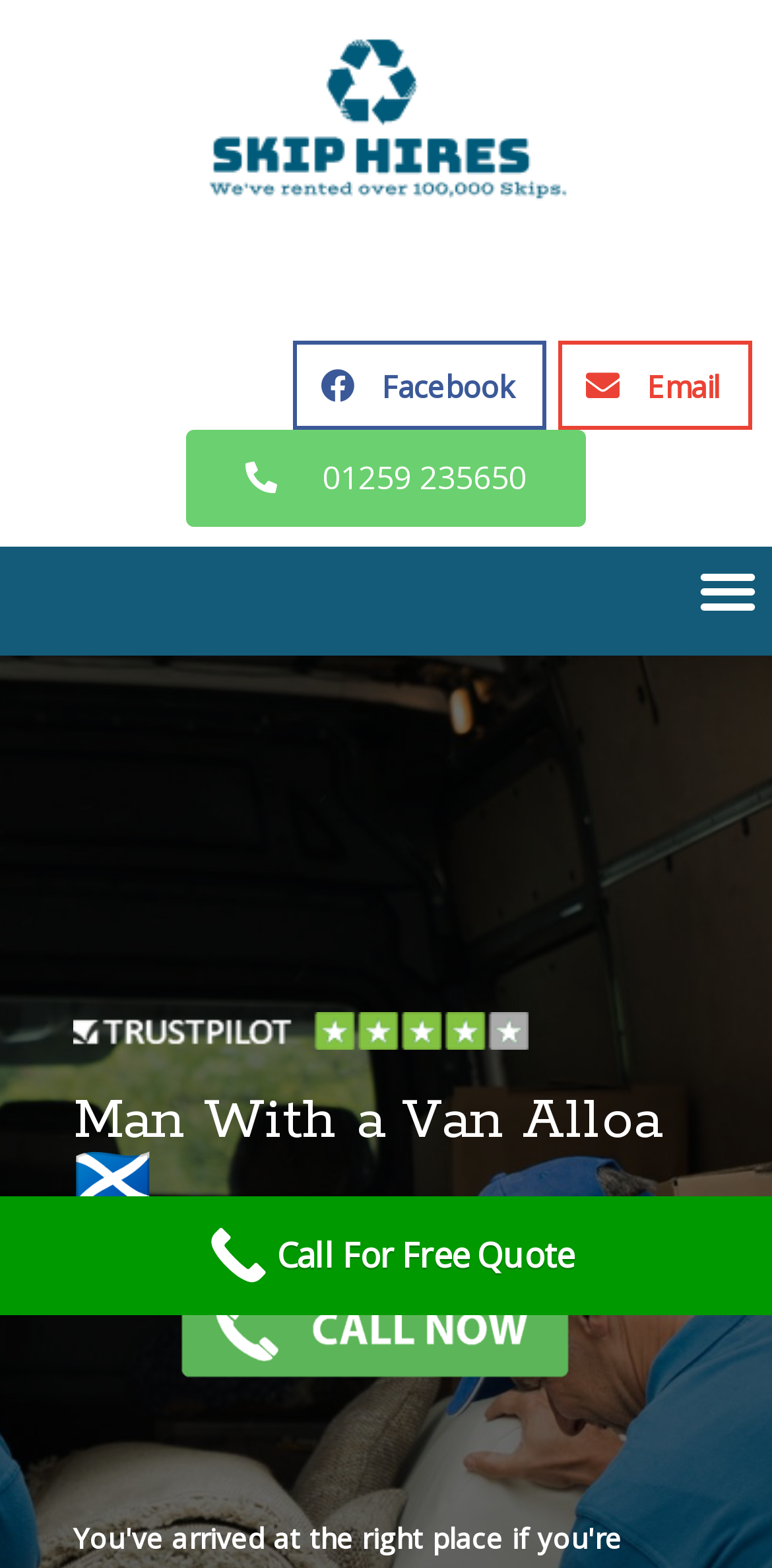Identify the bounding box coordinates for the UI element that matches this description: "Send".

None